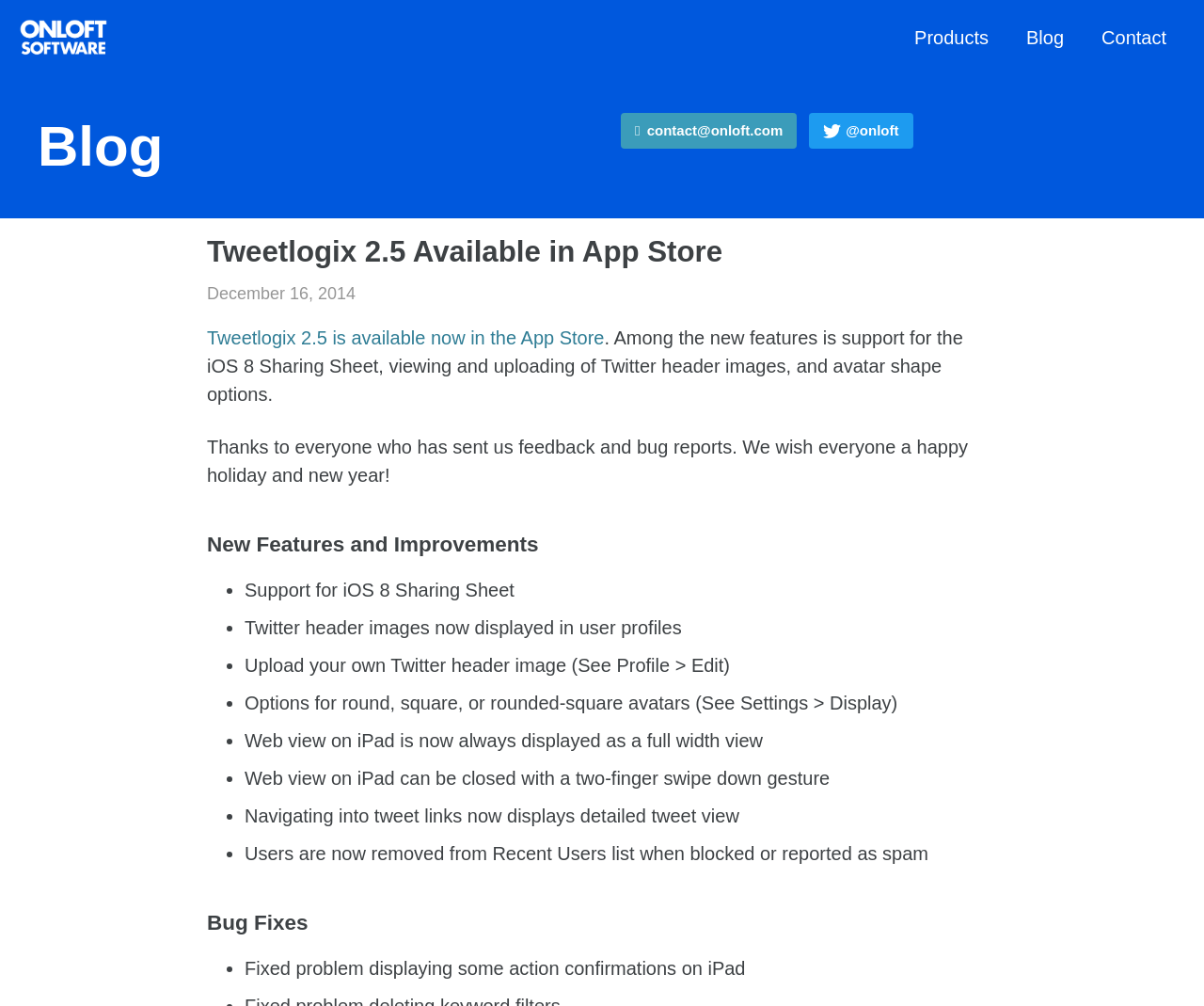What is the new feature in Tweetlogix 2.5 for Twitter header images?
Please respond to the question with as much detail as possible.

The answer can be found by reading the text 'Among the new features is support for the iOS 8 Sharing Sheet, viewing and uploading of Twitter header images, and avatar shape options.' which mentions that Tweetlogix 2.5 has a new feature for viewing and uploading Twitter header images.